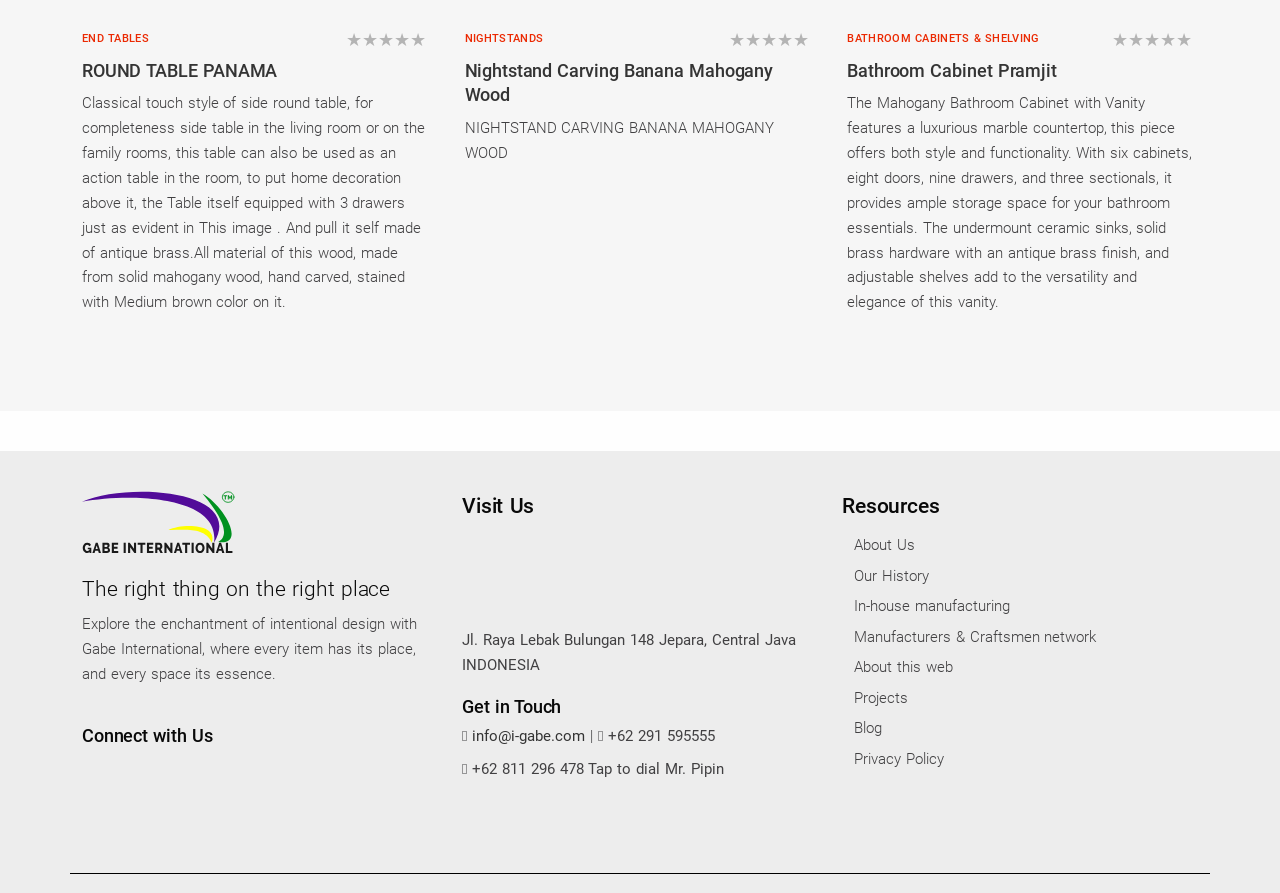Identify the bounding box coordinates of the element that should be clicked to fulfill this task: "Get in Touch via info@i-gabe.com". The coordinates should be provided as four float numbers between 0 and 1, i.e., [left, top, right, bottom].

[0.369, 0.814, 0.457, 0.834]